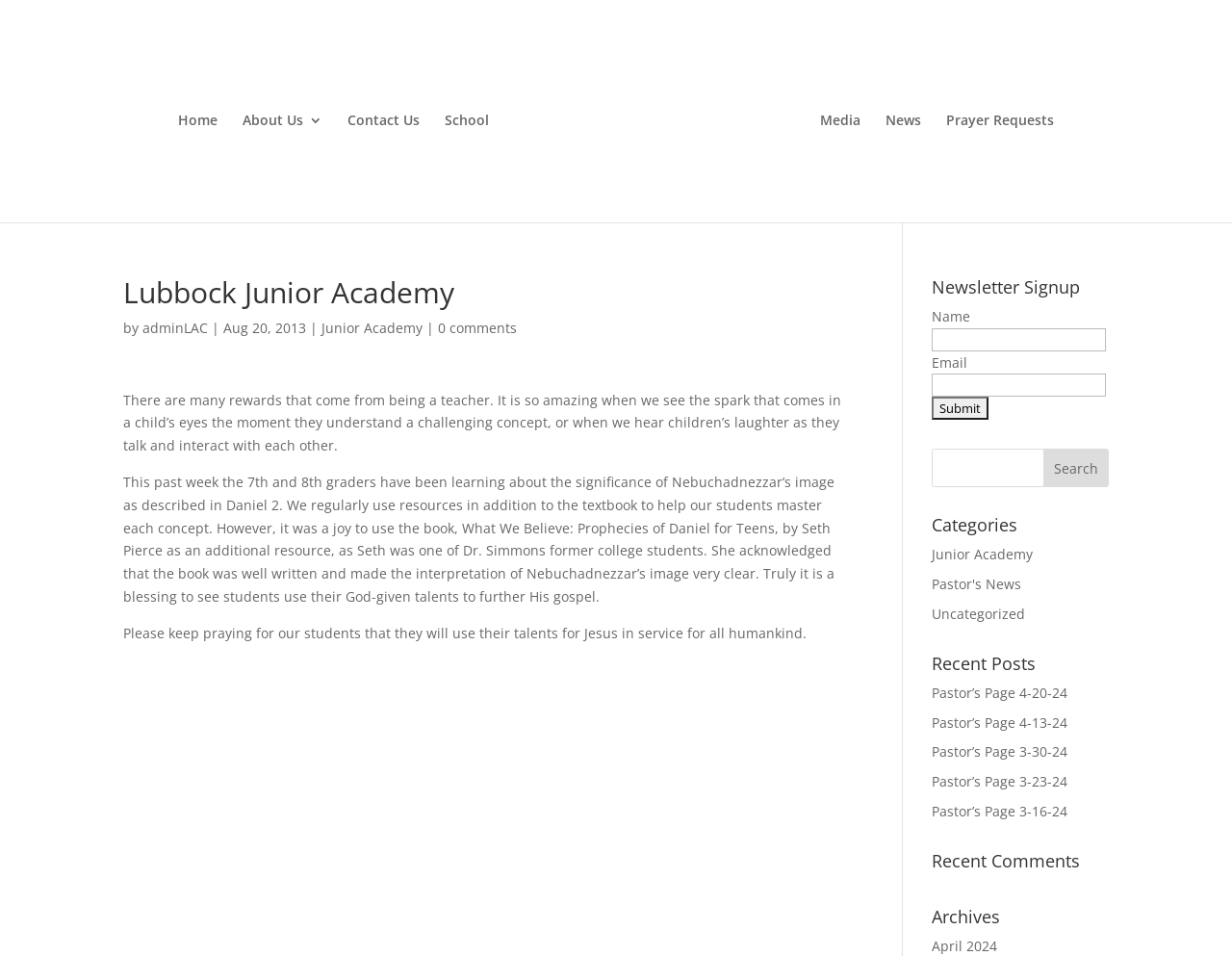Locate the bounding box coordinates of the clickable area needed to fulfill the instruction: "Read the 'Pastor’s Page 4-20-24' post".

[0.756, 0.715, 0.867, 0.734]